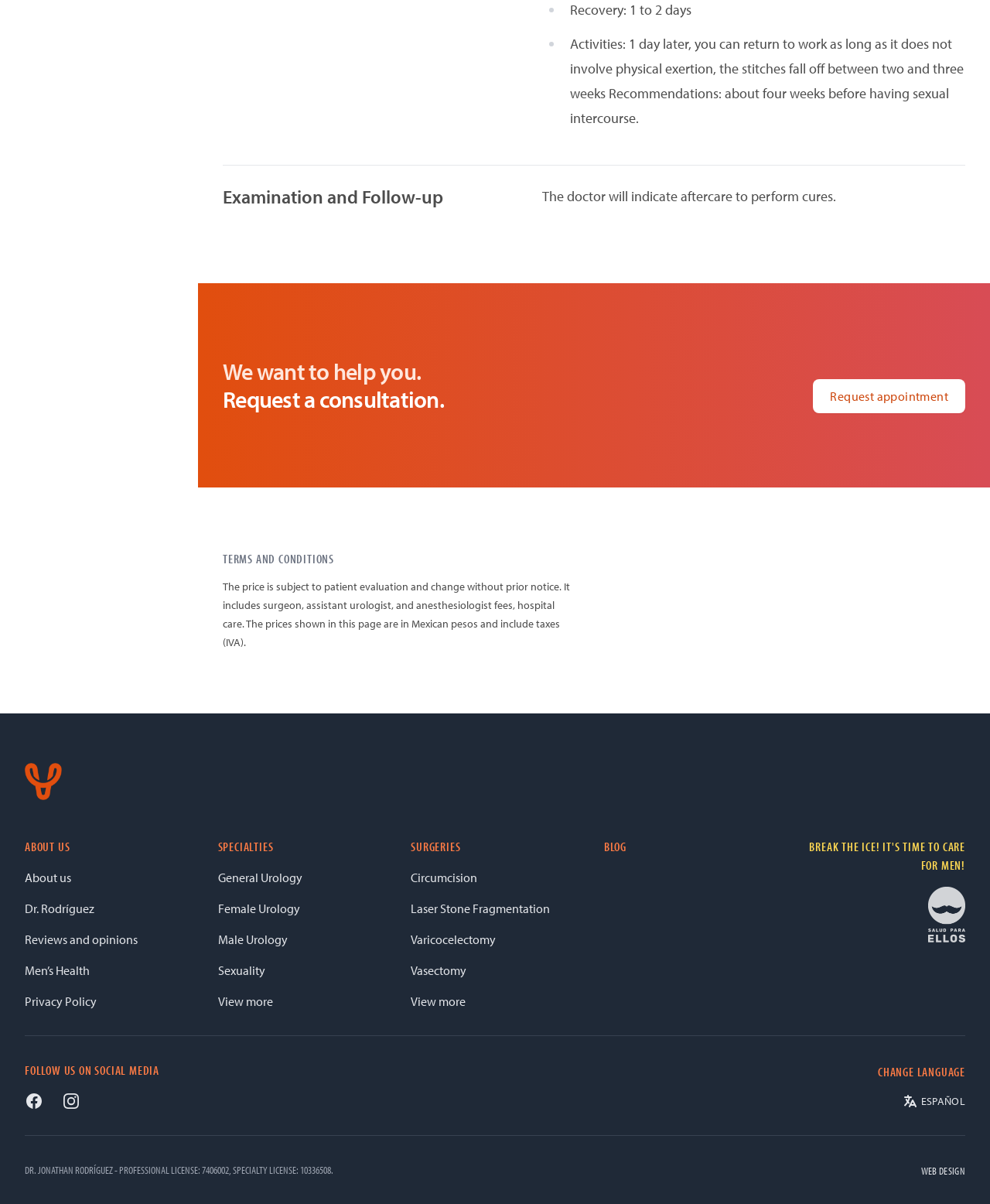With reference to the image, please provide a detailed answer to the following question: What is the language of the webpage?

Although there is an option to 'CHANGE LANGUAGE' to 'ESPAÑOL', the default language of the webpage appears to be English, as most of the content is written in English.